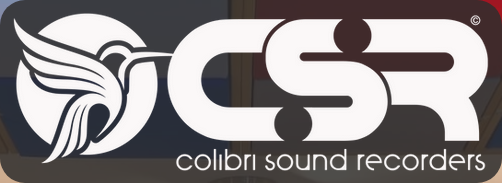What is the tone of the overall design?
Answer the question with a detailed explanation, including all necessary information.

The caption describes the overall design as combining elegance and simplicity, reflecting the brand's identity within the music production and sound engineering industry, which suggests a professional and sophisticated tone.